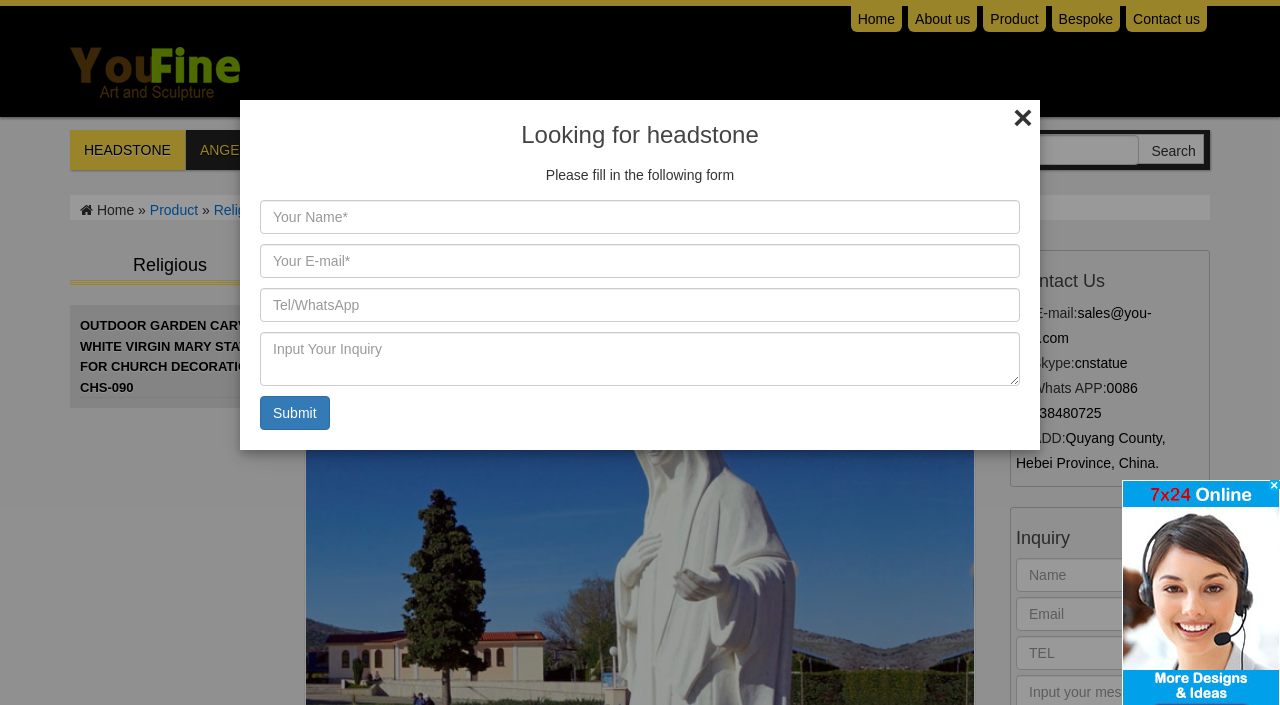Determine the bounding box coordinates of the clickable element to complete this instruction: "Click the 'Home' link". Provide the coordinates in the format of four float numbers between 0 and 1, [left, top, right, bottom].

[0.665, 0.009, 0.705, 0.045]